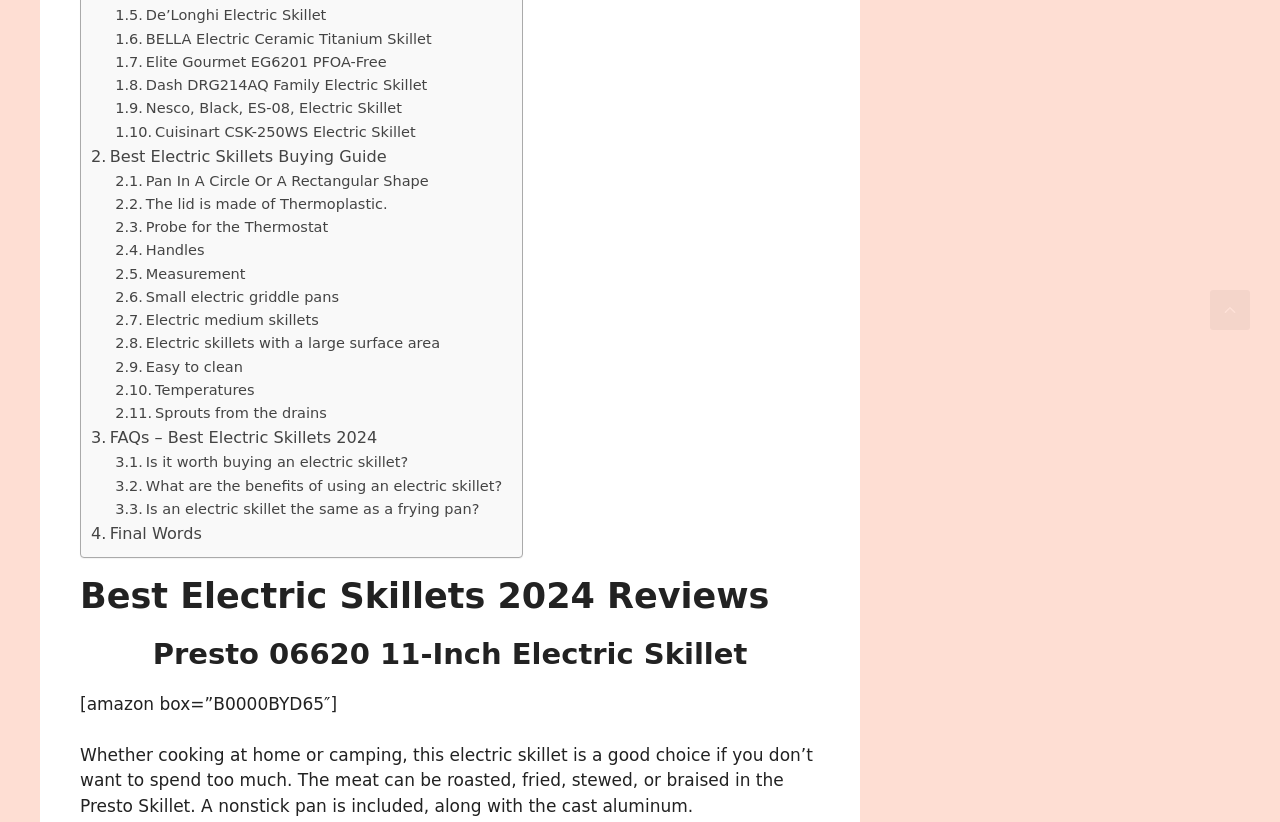Show the bounding box coordinates of the region that should be clicked to follow the instruction: "Click on De’Longhi Electric Skillet."

[0.09, 0.005, 0.255, 0.034]